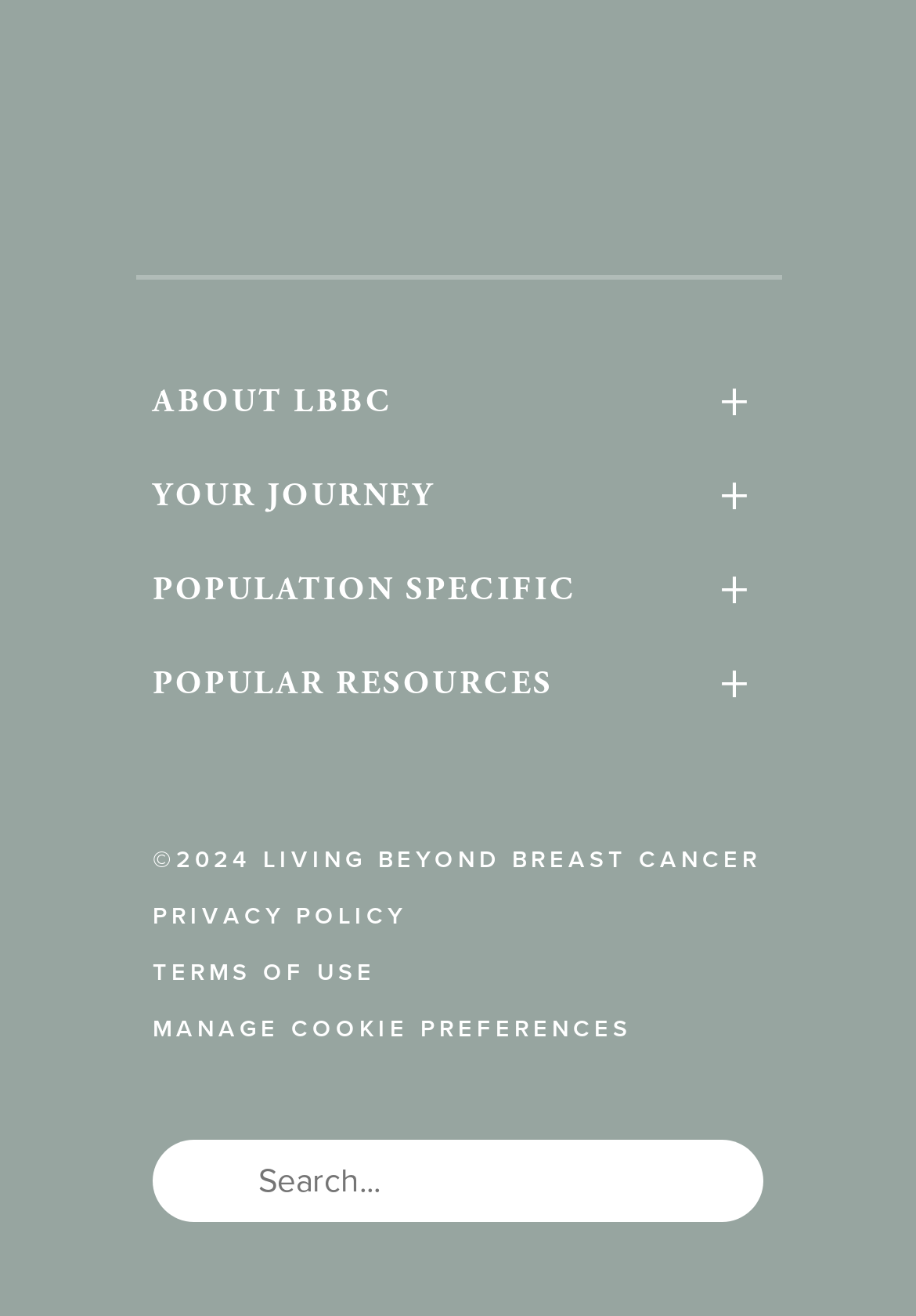Provide the bounding box coordinates for the UI element that is described by this text: "Black with breast cancer". The coordinates should be in the form of four float numbers between 0 and 1: [left, top, right, bottom].

[0.167, 0.539, 0.833, 0.584]